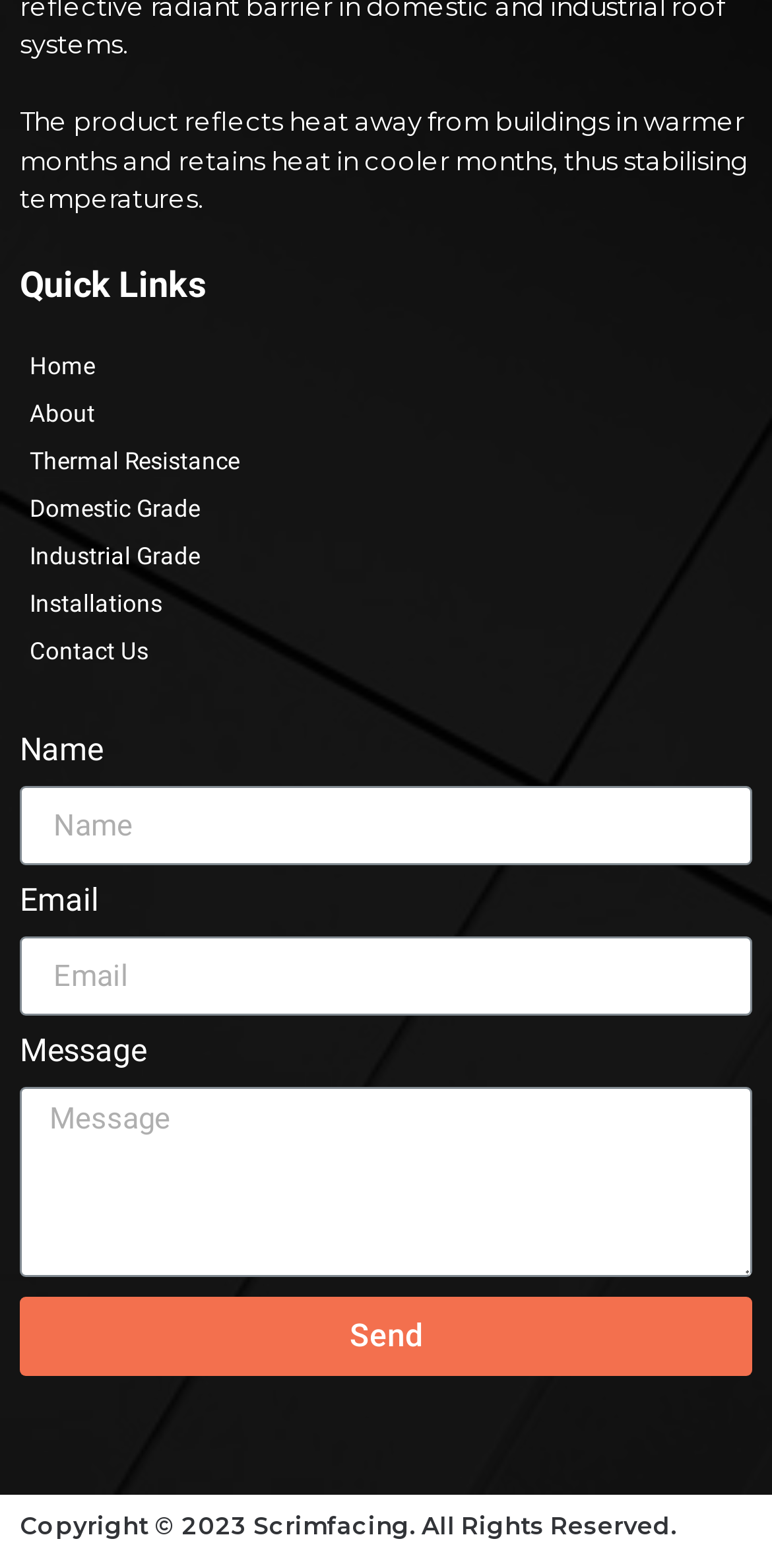Give a one-word or phrase response to the following question: How many textboxes are available in the contact form?

3